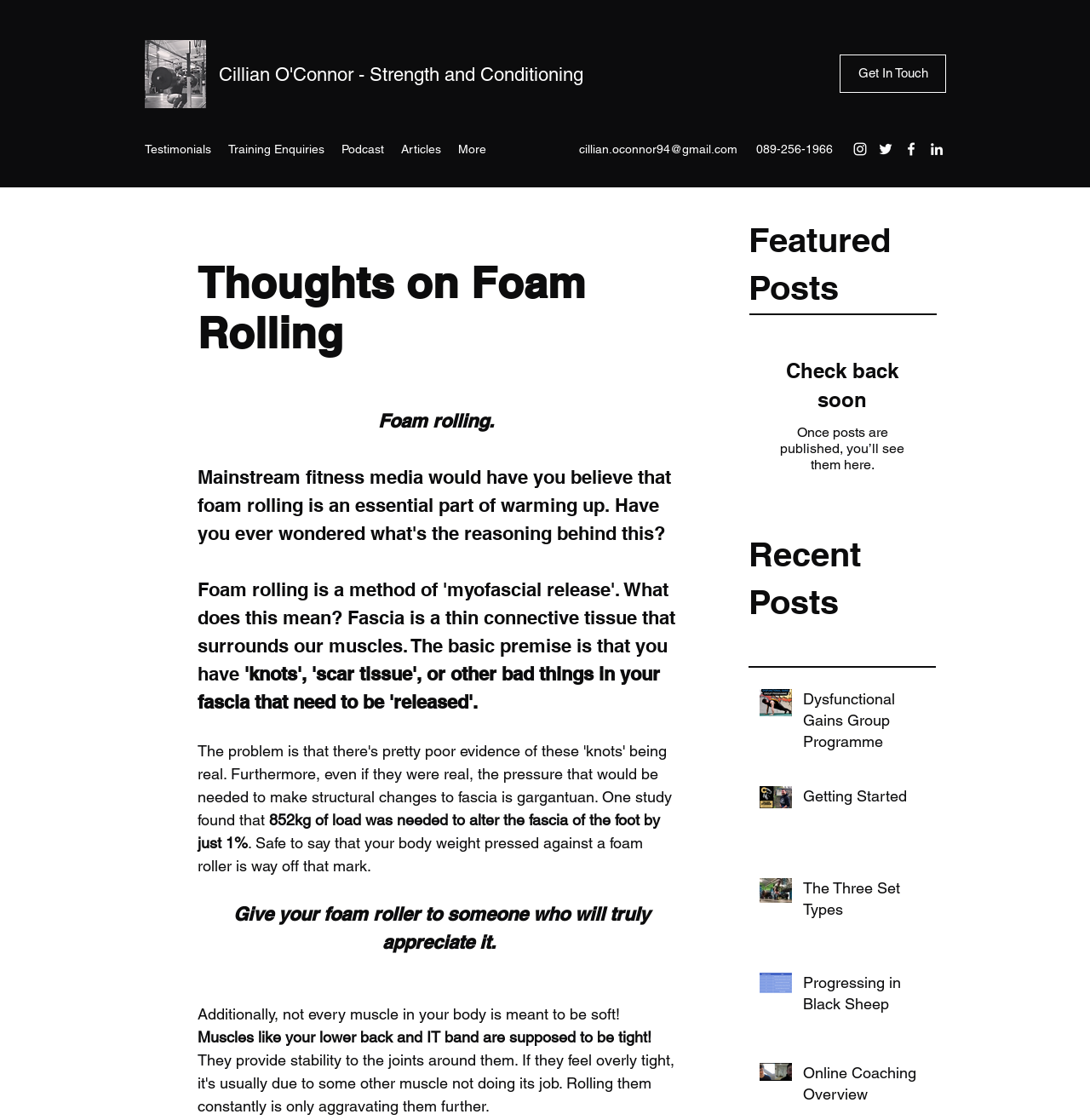Respond with a single word or phrase for the following question: 
What is the purpose of foam rolling?

Myofascial release